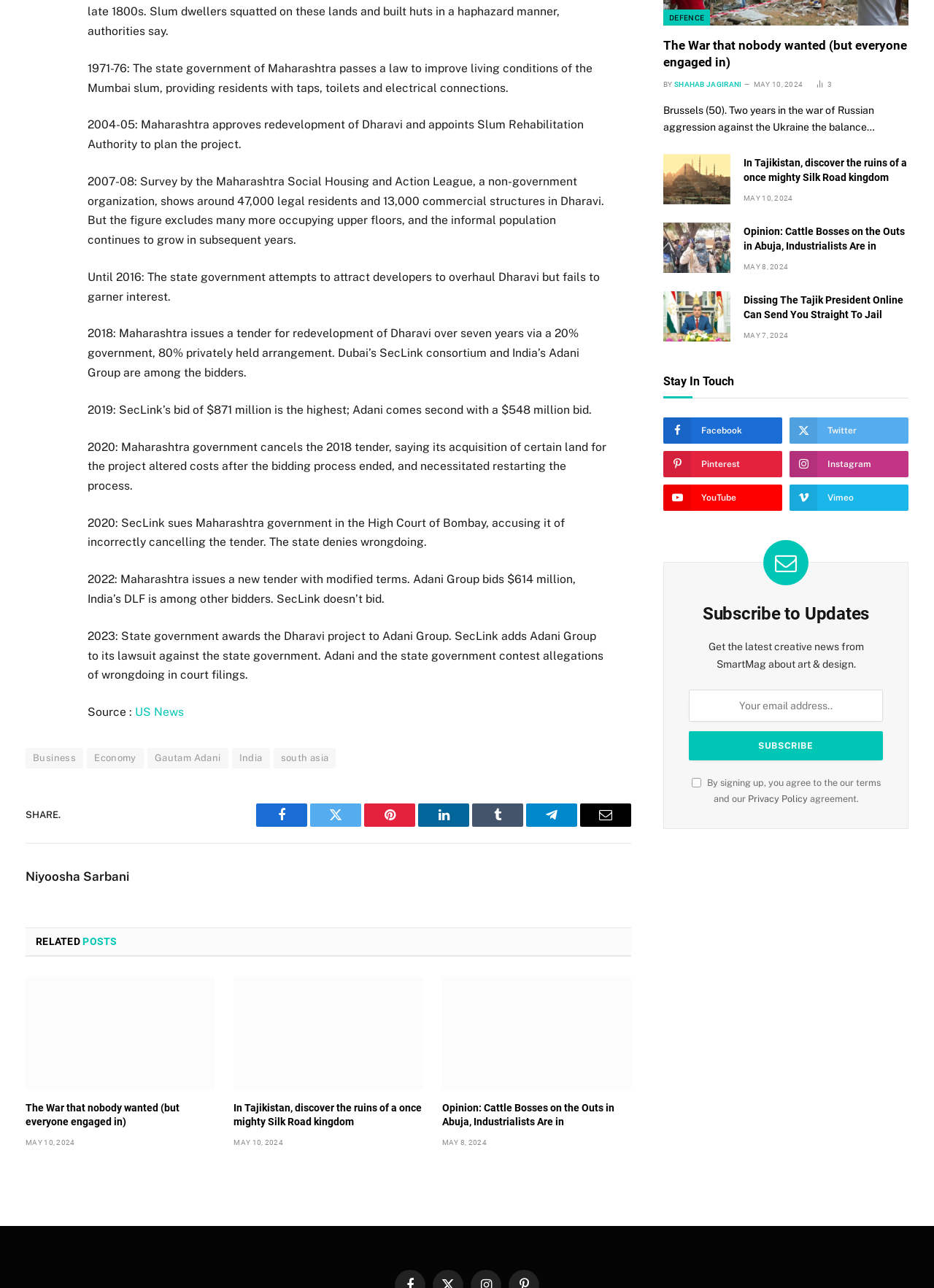Respond to the question below with a single word or phrase:
How many related posts are shown on the webpage?

3